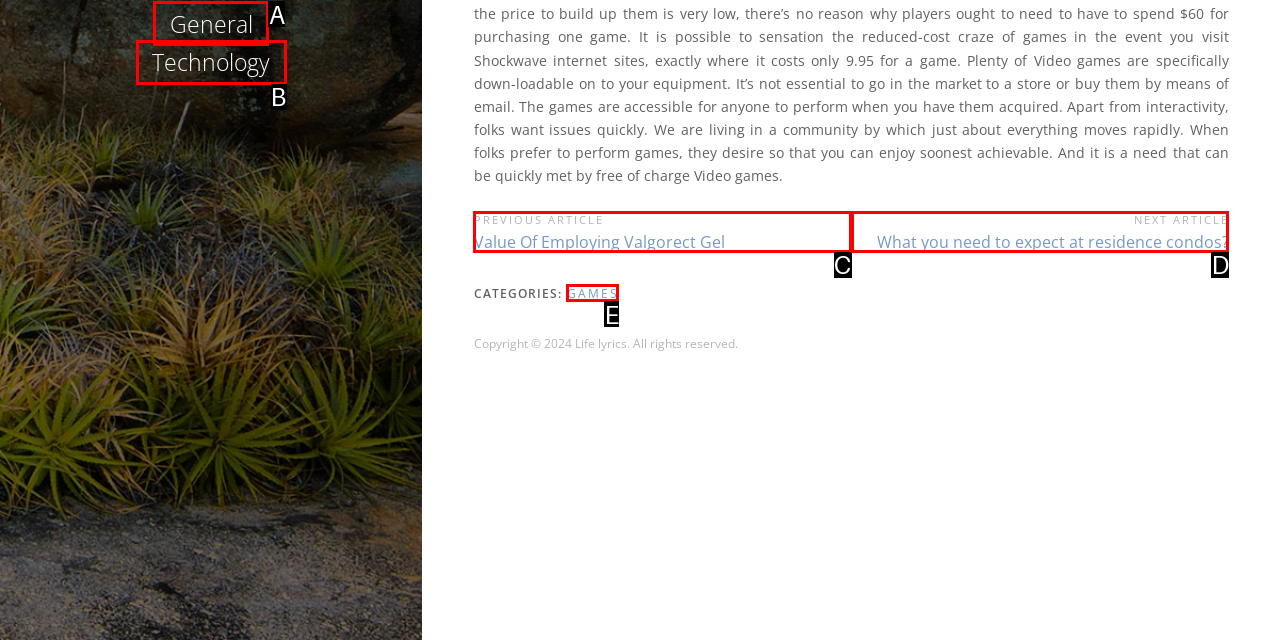Refer to the description: Games and choose the option that best fits. Provide the letter of that option directly from the options.

E